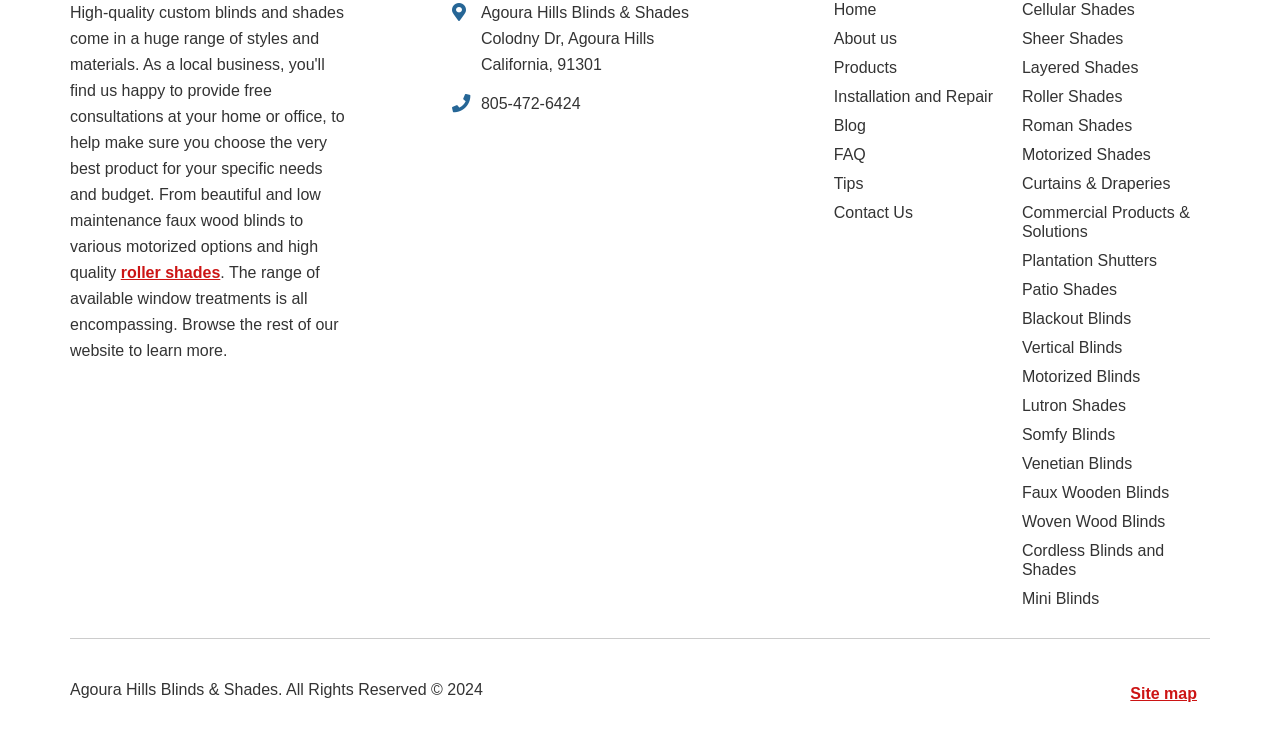Could you find the bounding box coordinates of the clickable area to complete this instruction: "Check the 'Site map'"?

[0.883, 0.933, 0.935, 0.966]